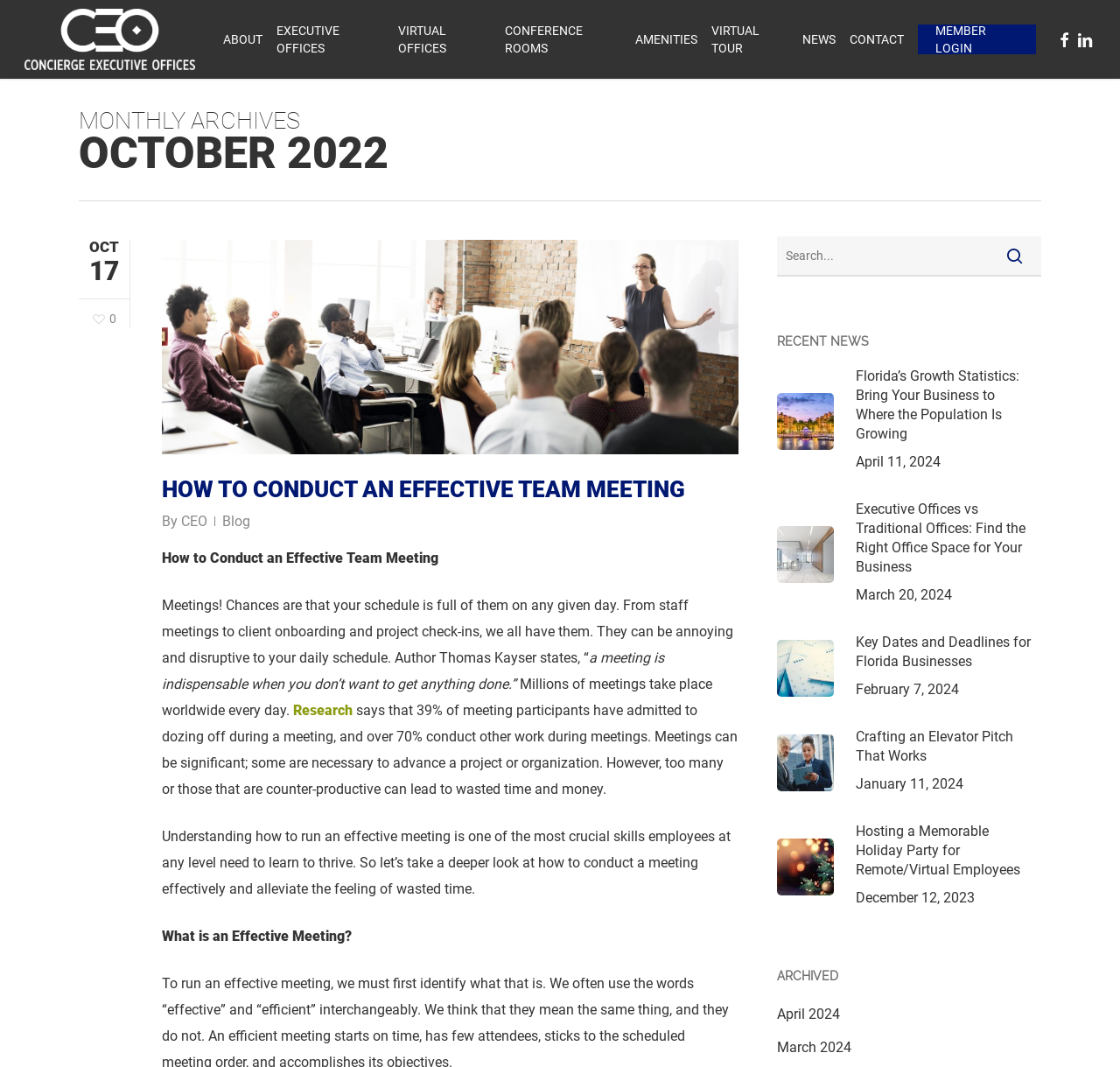Determine the bounding box coordinates of the clickable element to complete this instruction: "Login as a member". Provide the coordinates in the format of four float numbers between 0 and 1, [left, top, right, bottom].

[0.82, 0.021, 0.925, 0.053]